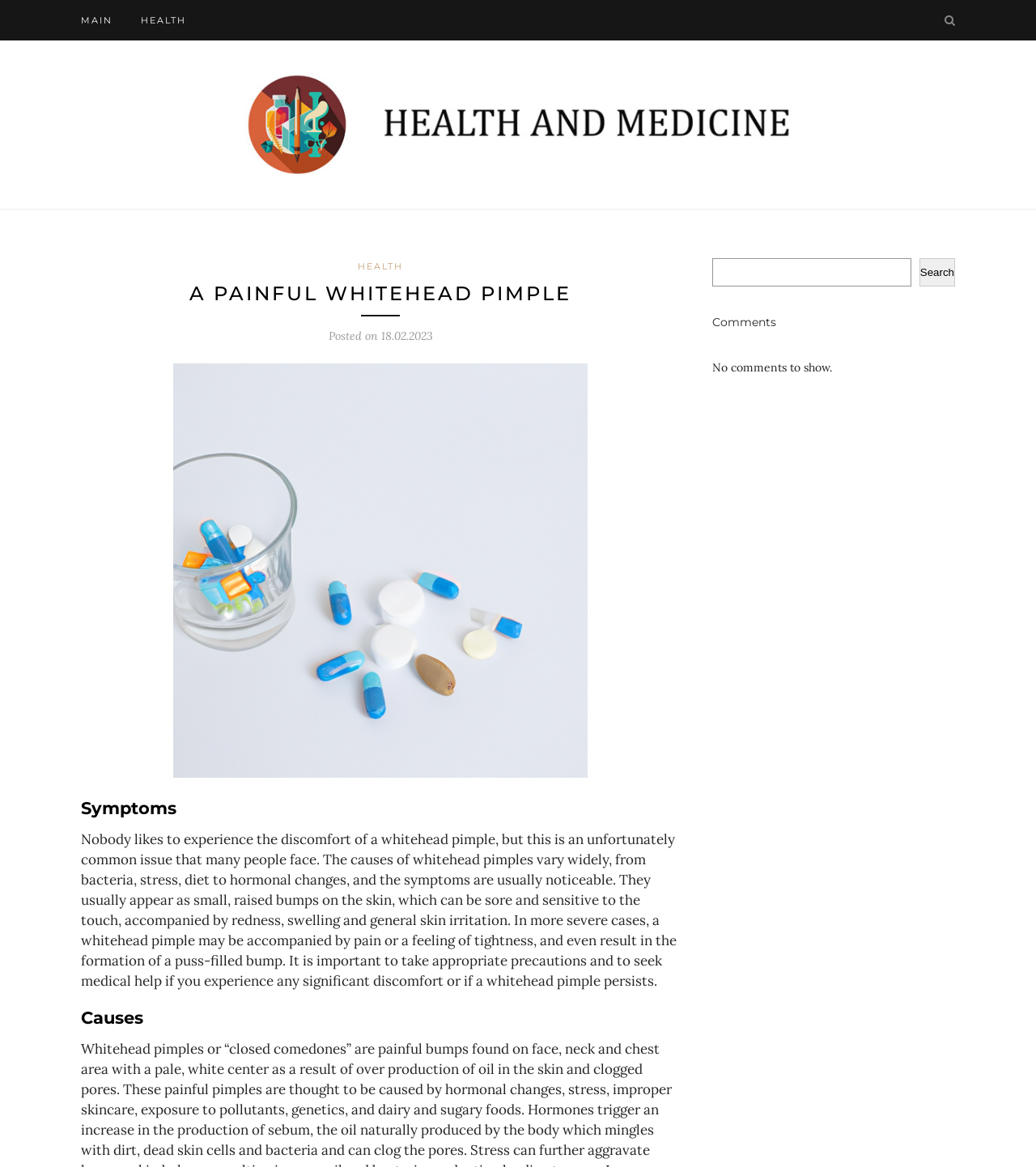Using a single word or phrase, answer the following question: 
What is the purpose of the search box?

to search